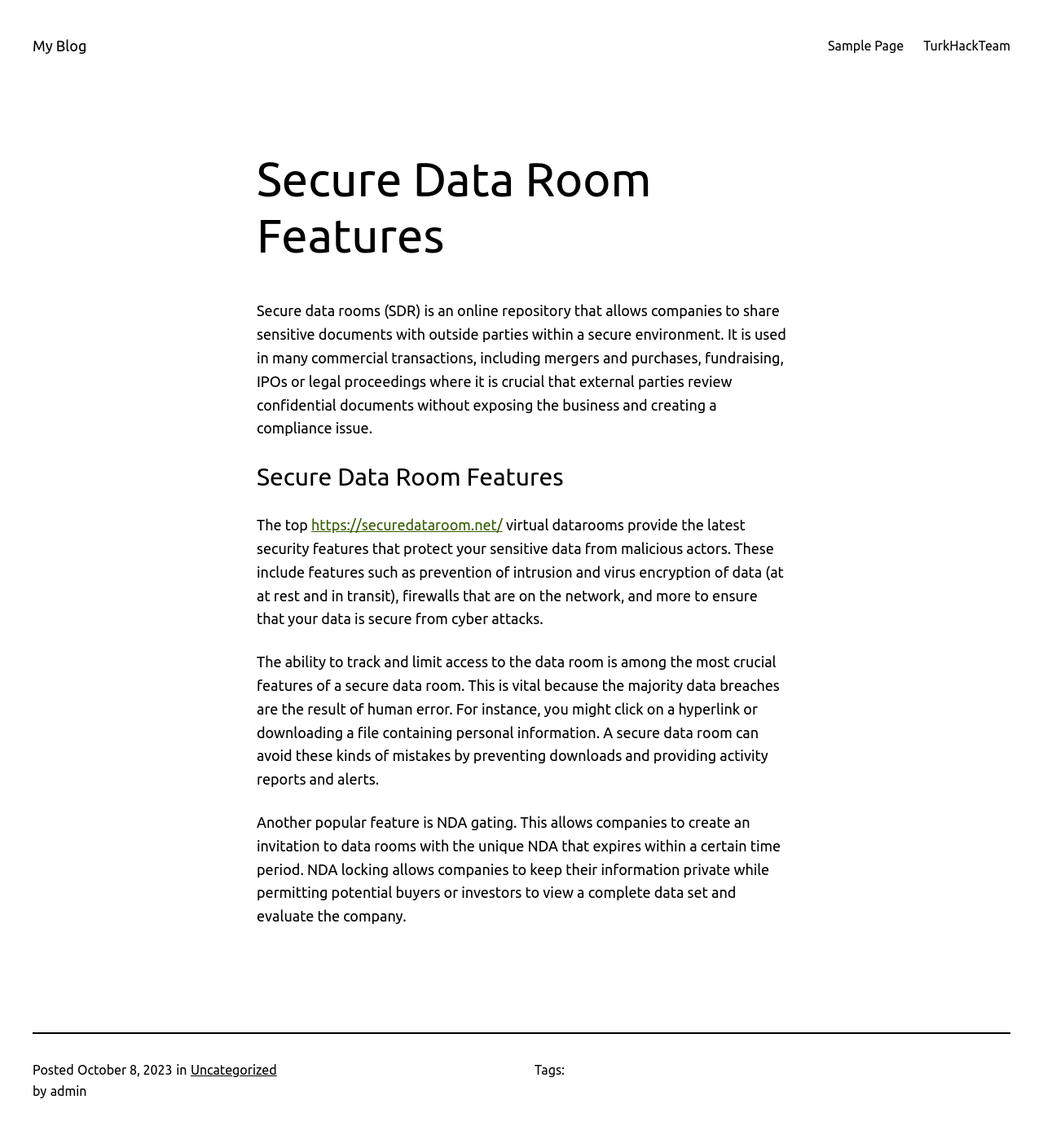Provide a brief response using a word or short phrase to this question:
What is the purpose of NDA gating?

To keep information private